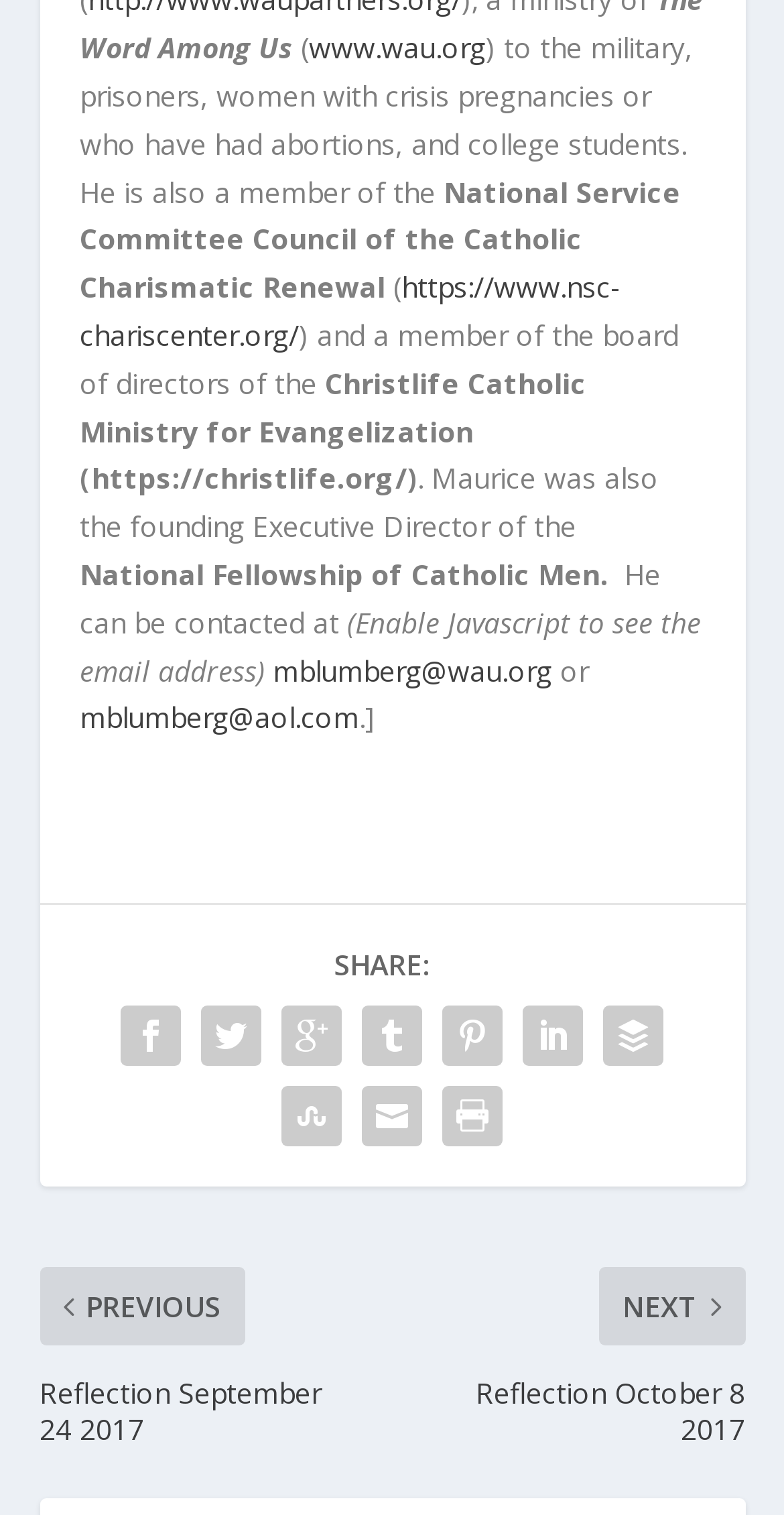Given the element description, predict the bounding box coordinates in the format (top-left x, top-left y, bottom-right x, bottom-right y), using floating point numbers between 0 and 1: www.wau.org

[0.394, 0.019, 0.619, 0.044]